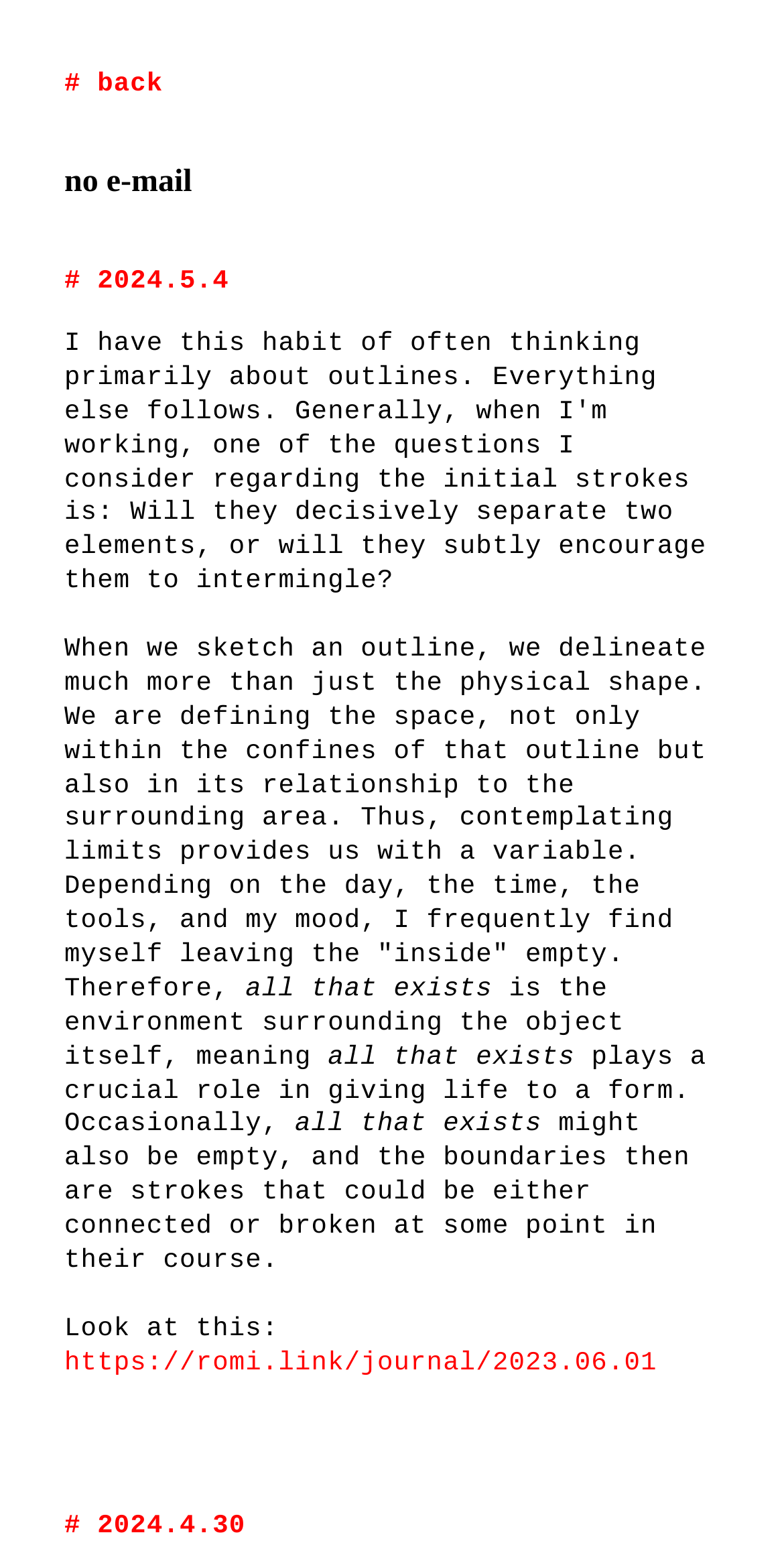What is the theme of the text?
Based on the image, provide your answer in one word or phrase.

Sketching and outlines